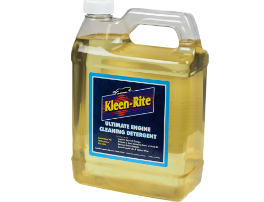Interpret the image and provide an in-depth description.

The image features a clear plastic jug of "Kleen-Rite Ultimate Engine Cleaning Detergent," prominently displaying a vibrant blue label with the product name and details. The jug is designed for professional use and is intended to effectively clean engine components, contributing to better engine performance by removing harmful contaminants. The liquid inside is a light golden color, indicative of its cleaning properties. This product is packaged as a gallon container, ideal for automotive professionals and enthusiasts aiming to maintain their engines in top condition.